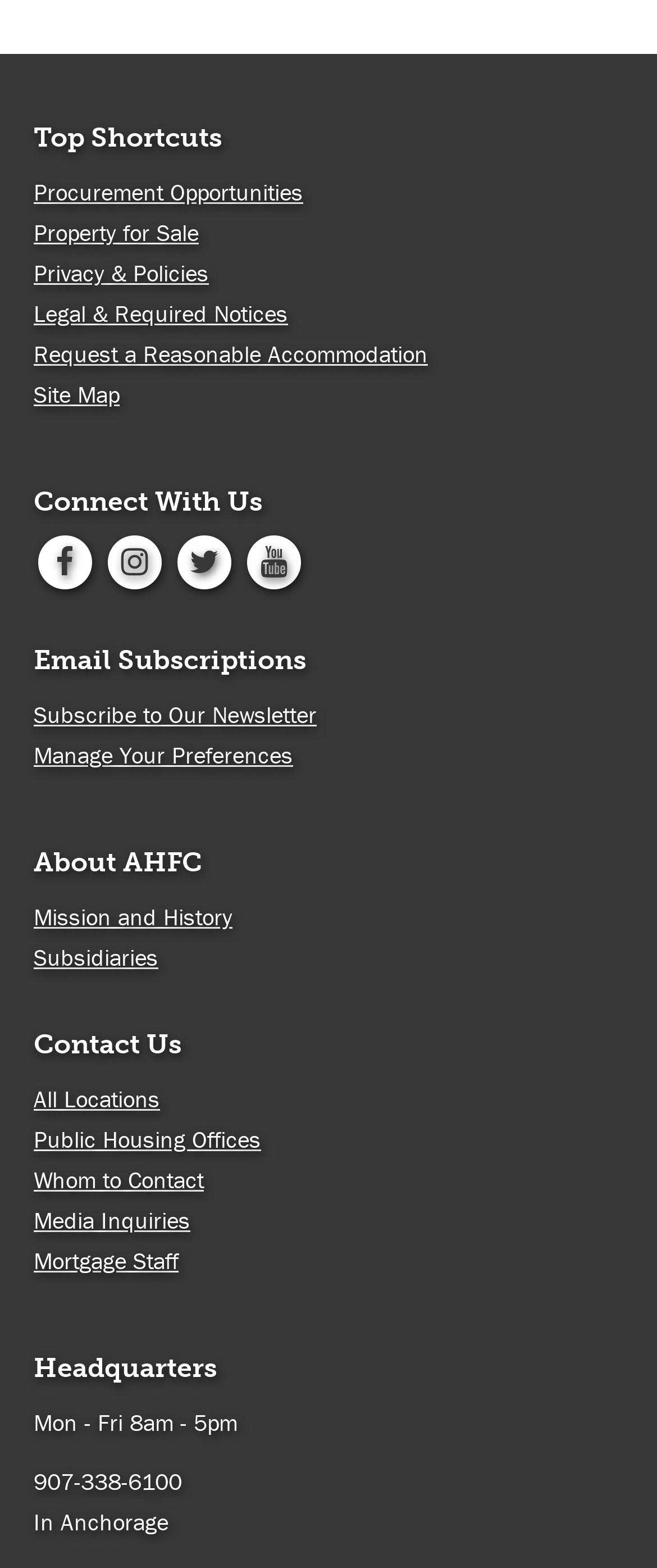Using the element description: "Whom to Contact", determine the bounding box coordinates. The coordinates should be in the format [left, top, right, bottom], with values between 0 and 1.

[0.051, 0.743, 0.31, 0.763]